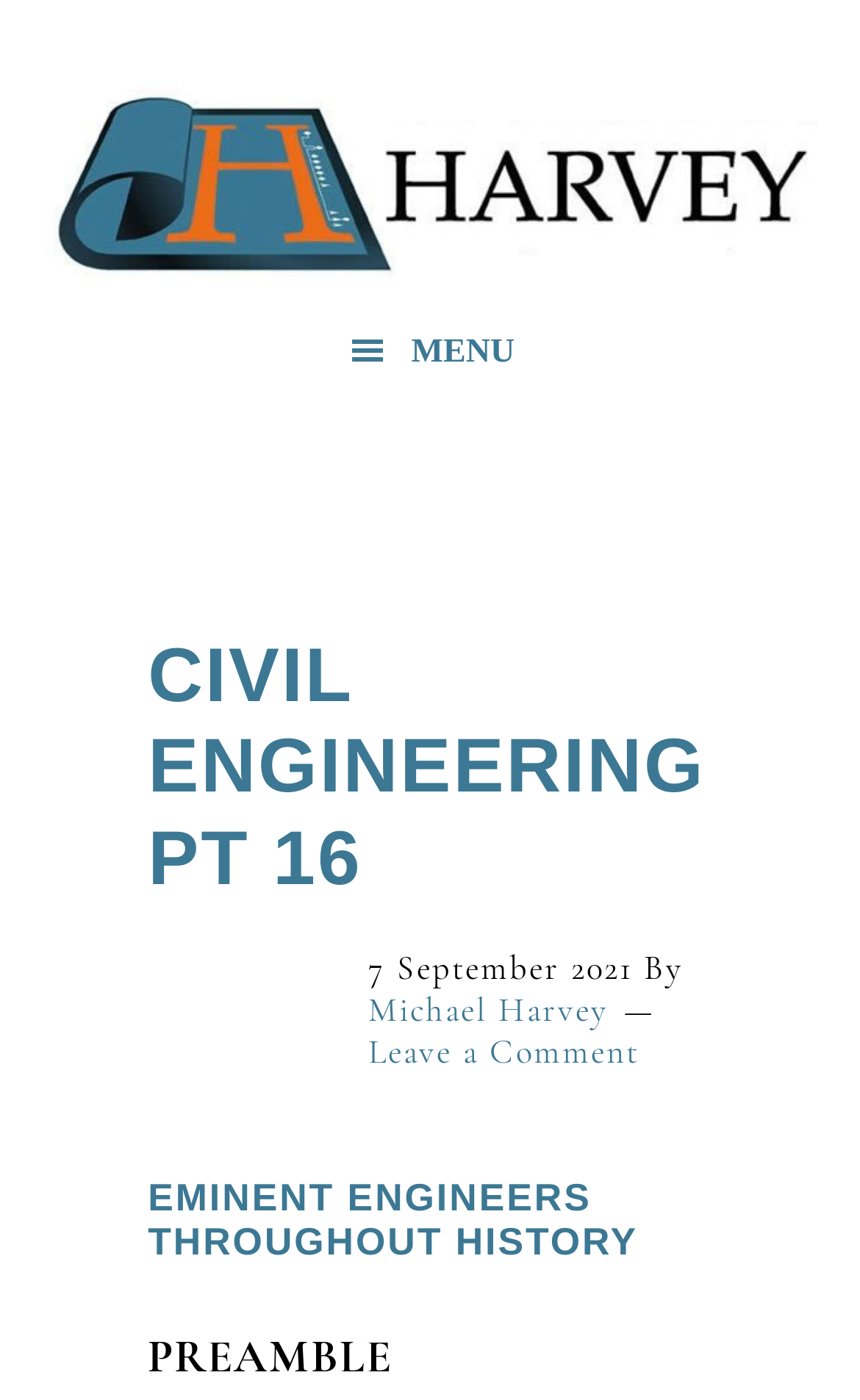Generate the text content of the main heading of the webpage.

CIVIL ENGINEERING PT 16